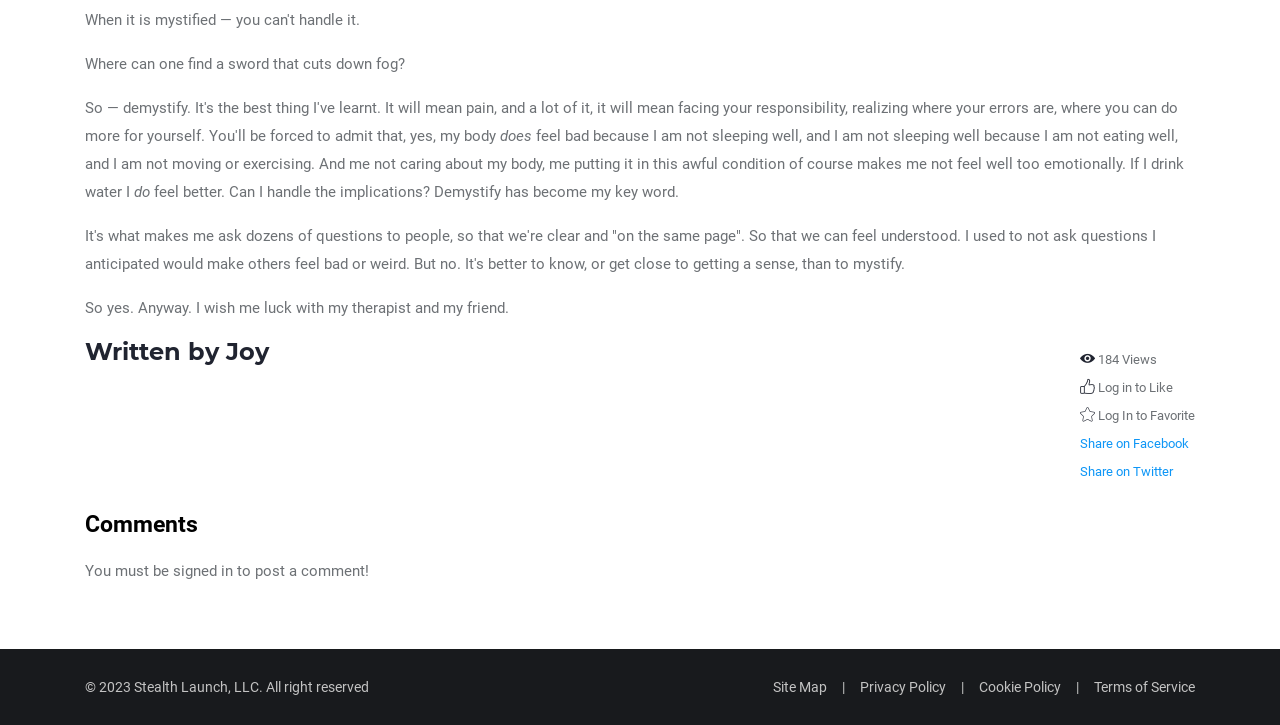Who is the author of this article? Based on the image, give a response in one word or a short phrase.

Joy